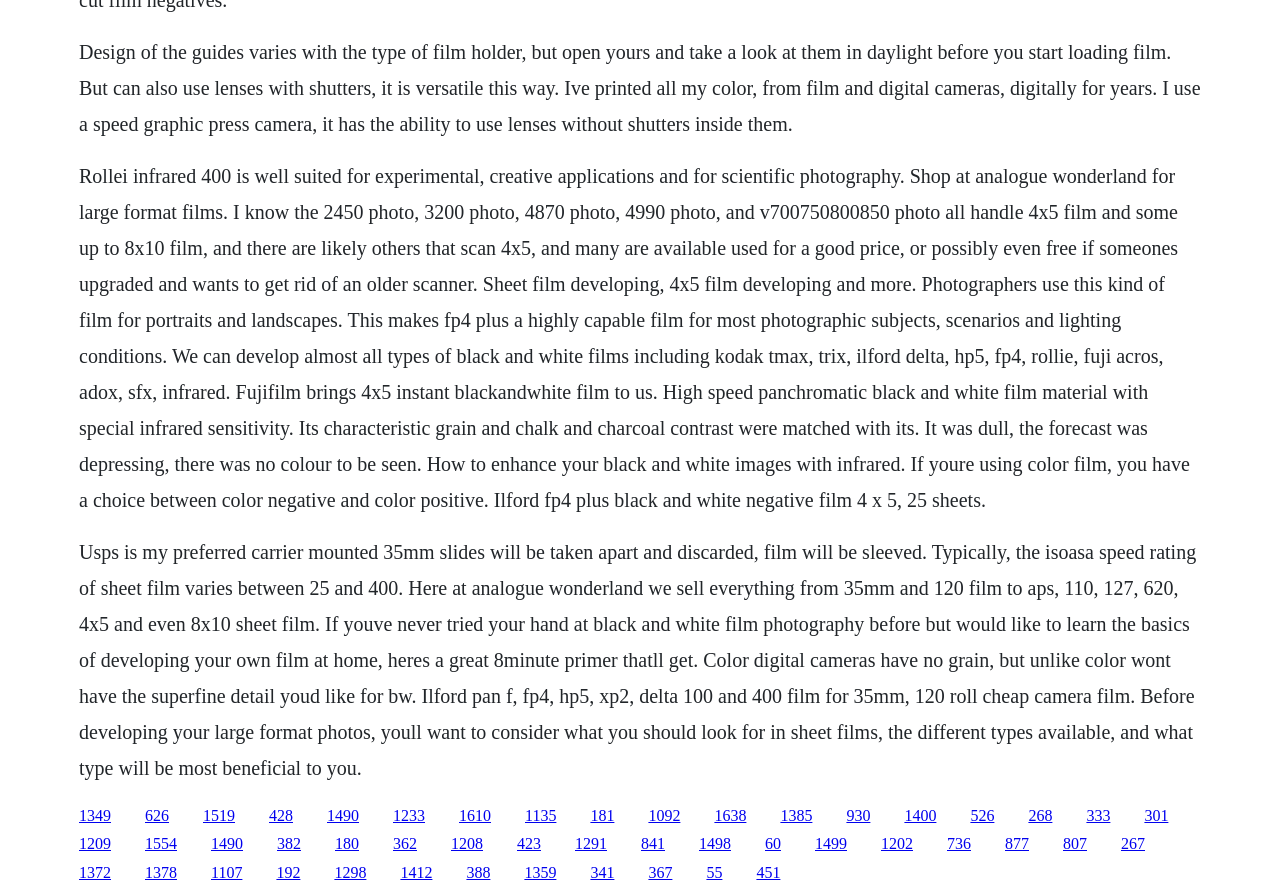Identify the bounding box coordinates of the clickable section necessary to follow the following instruction: "Leave a reply". The coordinates should be presented as four float numbers from 0 to 1, i.e., [left, top, right, bottom].

None